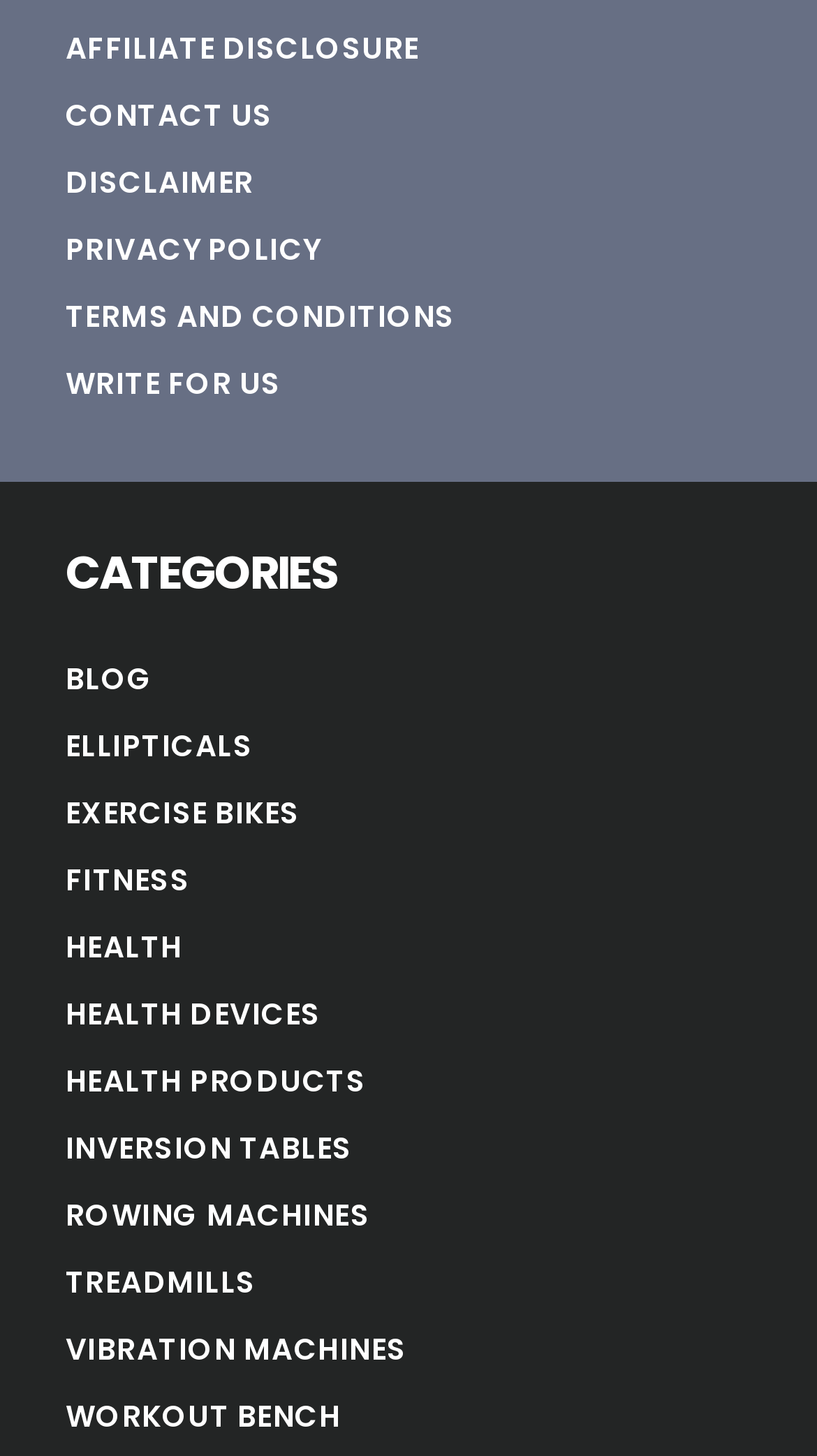Identify the bounding box of the UI component described as: "search engine marketing".

None